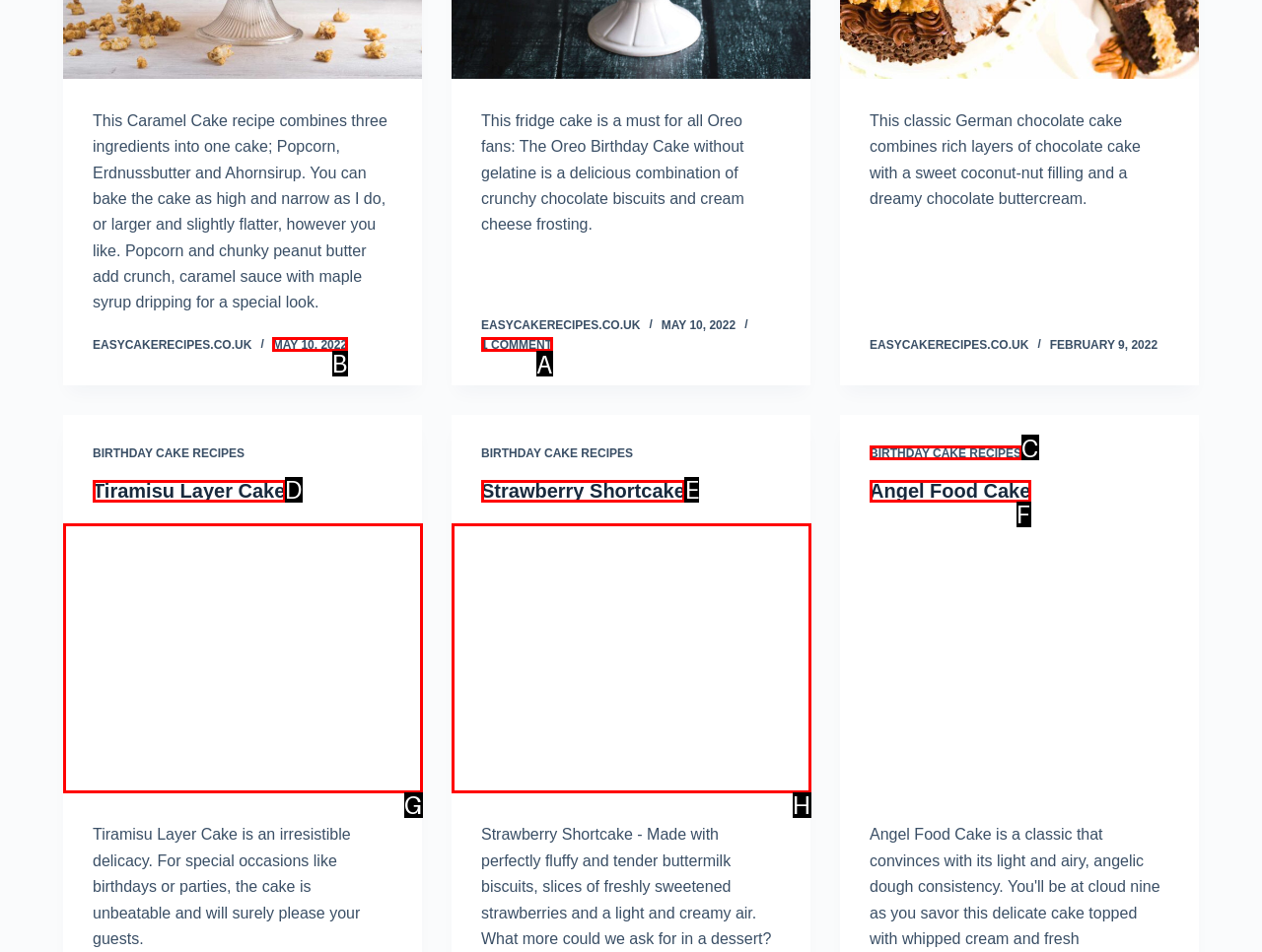Select the correct UI element to click for this task: Read the article posted on MAY 10, 2022.
Answer using the letter from the provided options.

B